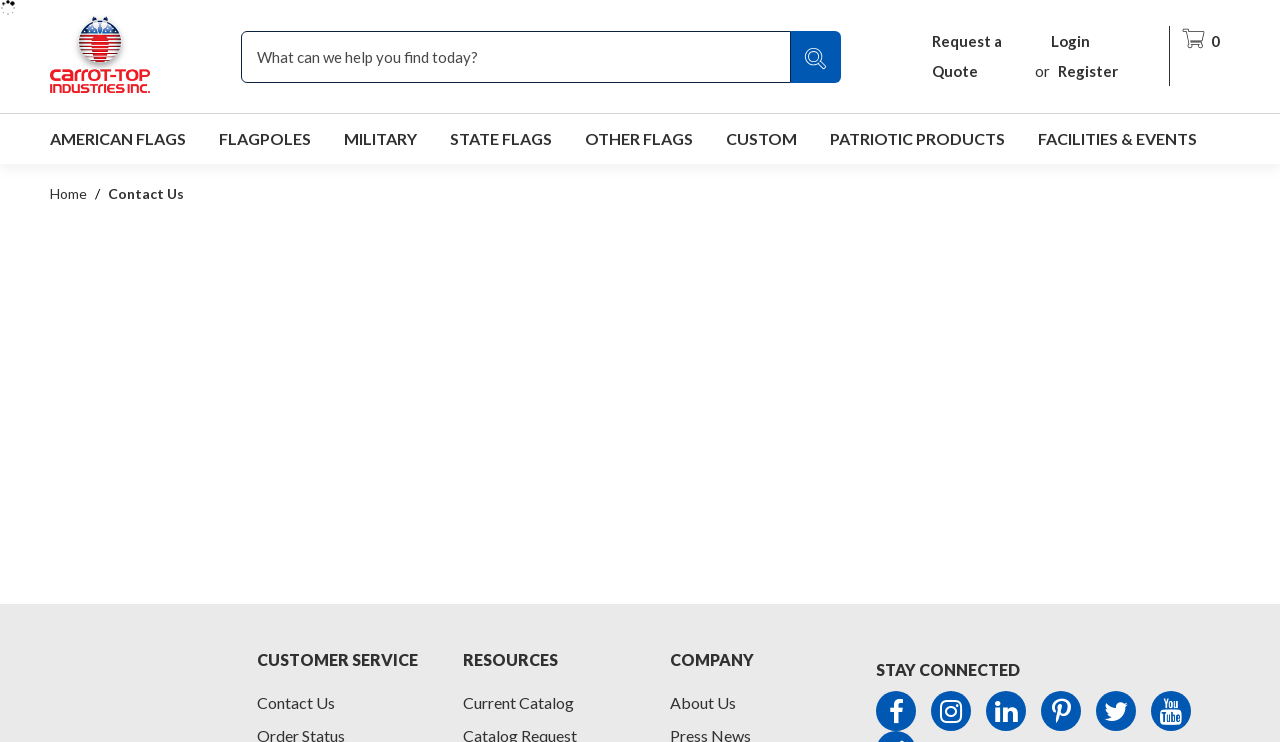Please locate the clickable area by providing the bounding box coordinates to follow this instruction: "View American flags".

[0.039, 0.153, 0.145, 0.22]